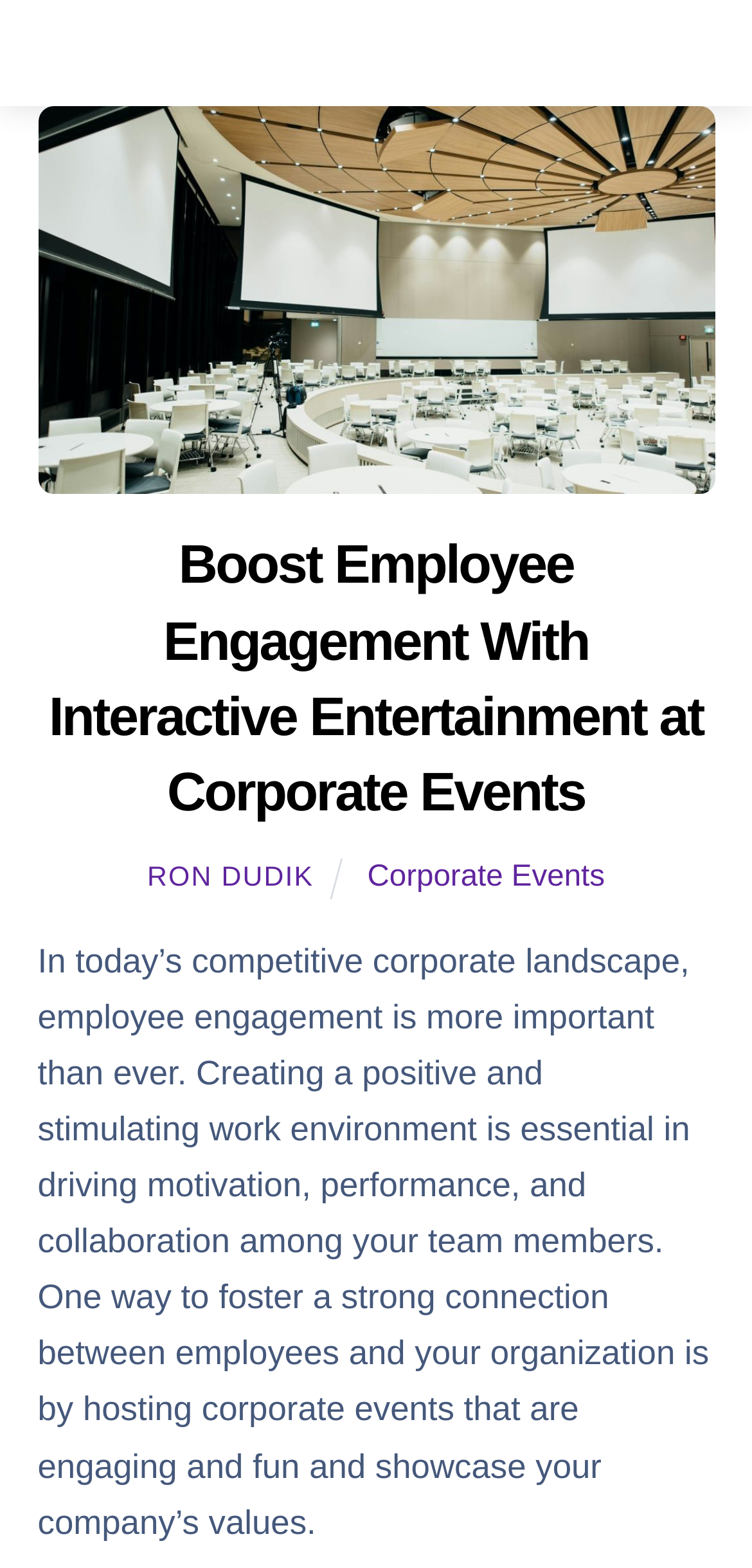Give a one-word or short phrase answer to this question: 
What is the text of the last link?

Corporate Events